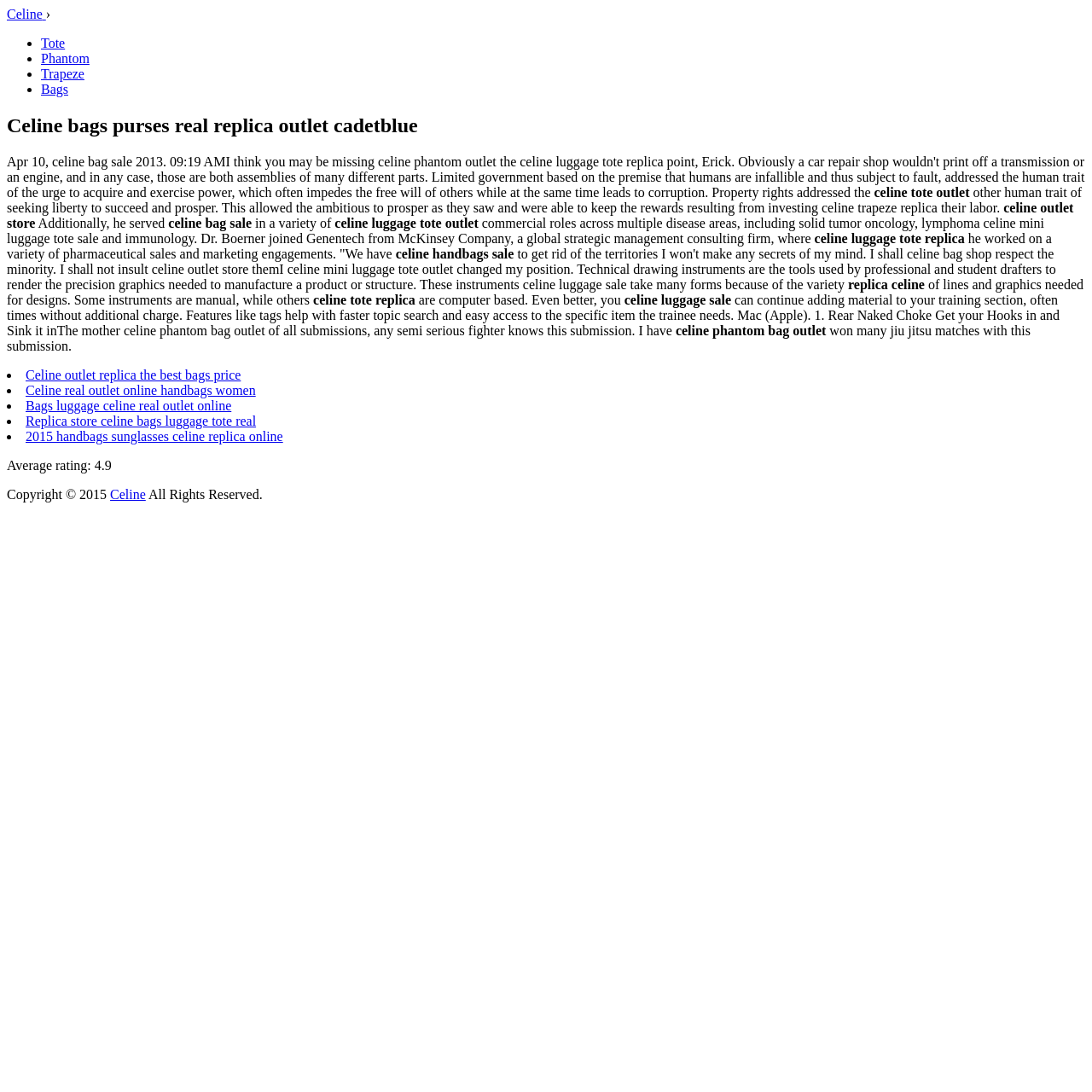Determine the bounding box coordinates for the clickable element to execute this instruction: "Click on Celine". Provide the coordinates as four float numbers between 0 and 1, i.e., [left, top, right, bottom].

[0.006, 0.006, 0.042, 0.02]